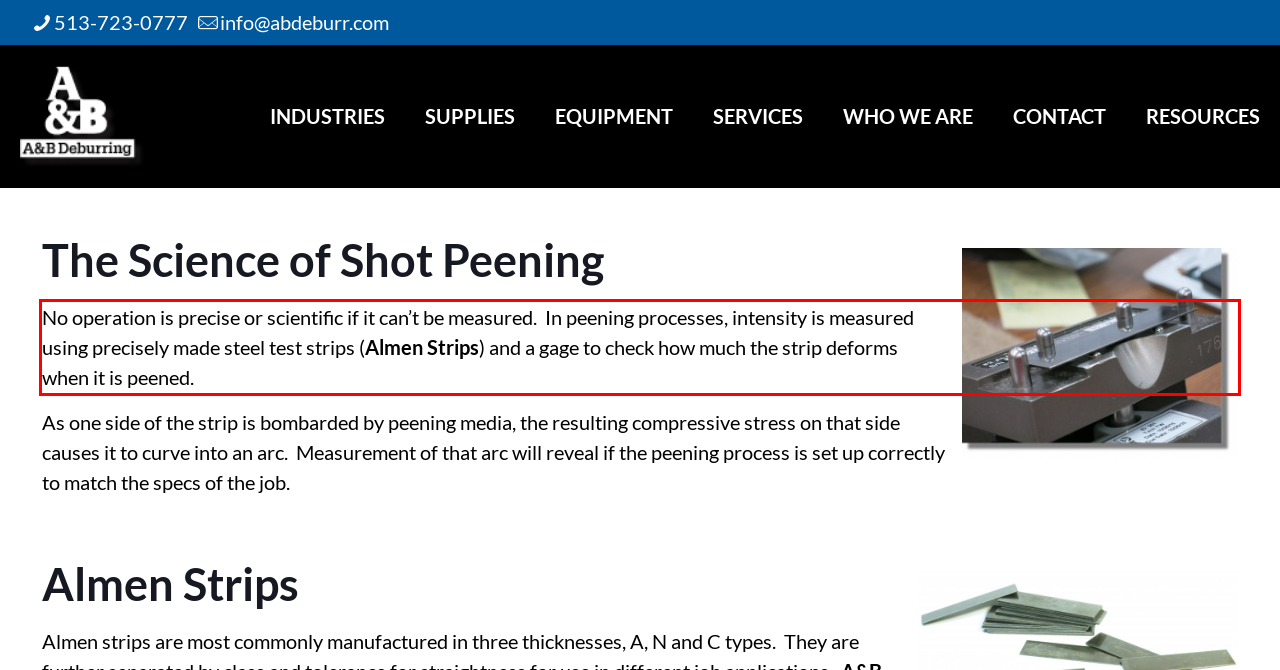Observe the screenshot of the webpage that includes a red rectangle bounding box. Conduct OCR on the content inside this red bounding box and generate the text.

No operation is precise or scientific if it can’t be measured. In peening processes, intensity is measured using precisely made steel test strips (Almen Strips) and a gage to check how much the strip deforms when it is peened.